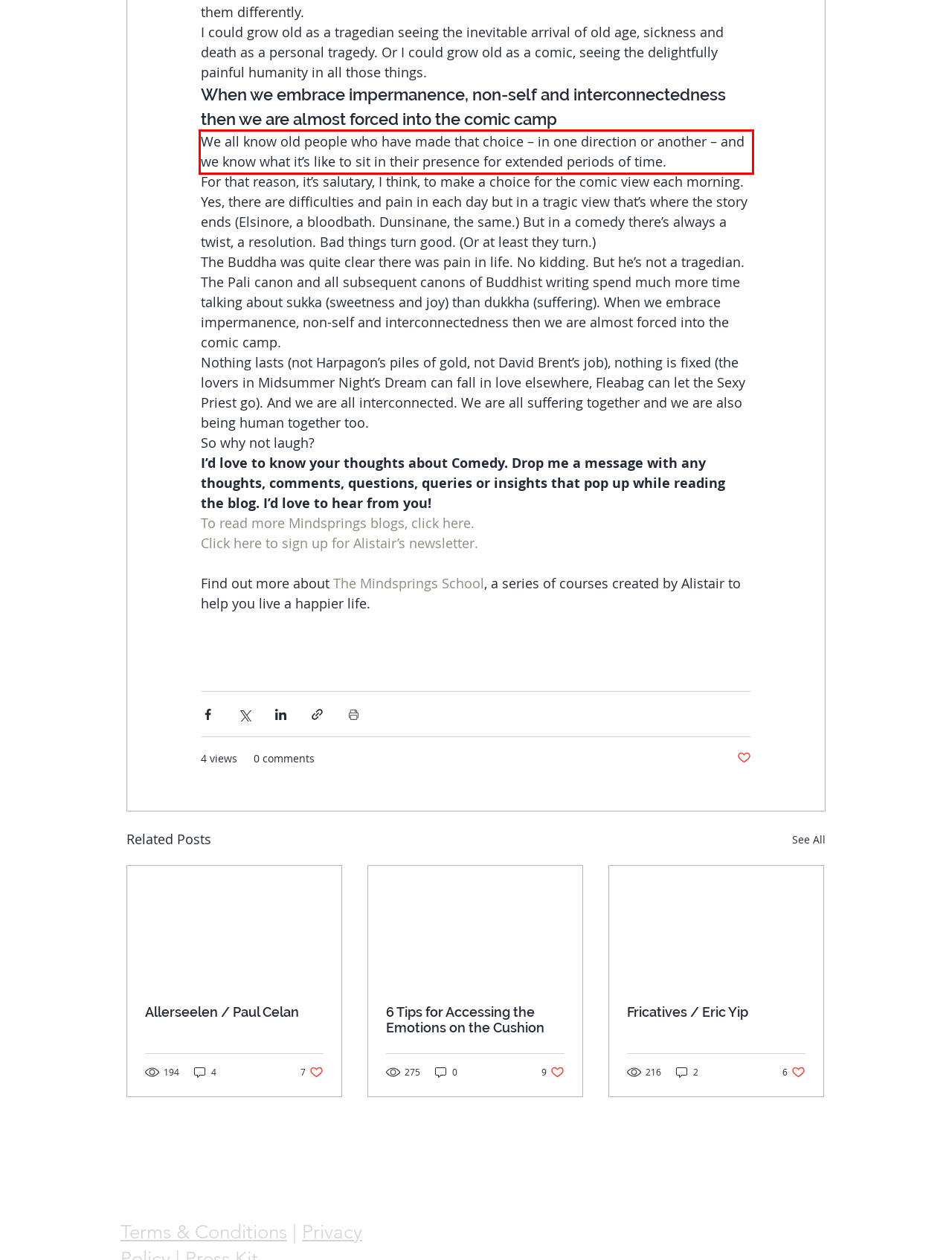You have a screenshot with a red rectangle around a UI element. Recognize and extract the text within this red bounding box using OCR.

We all know old people who have made that choice – in one direction or another – and we know what it’s like to sit in their presence for extended periods of time.